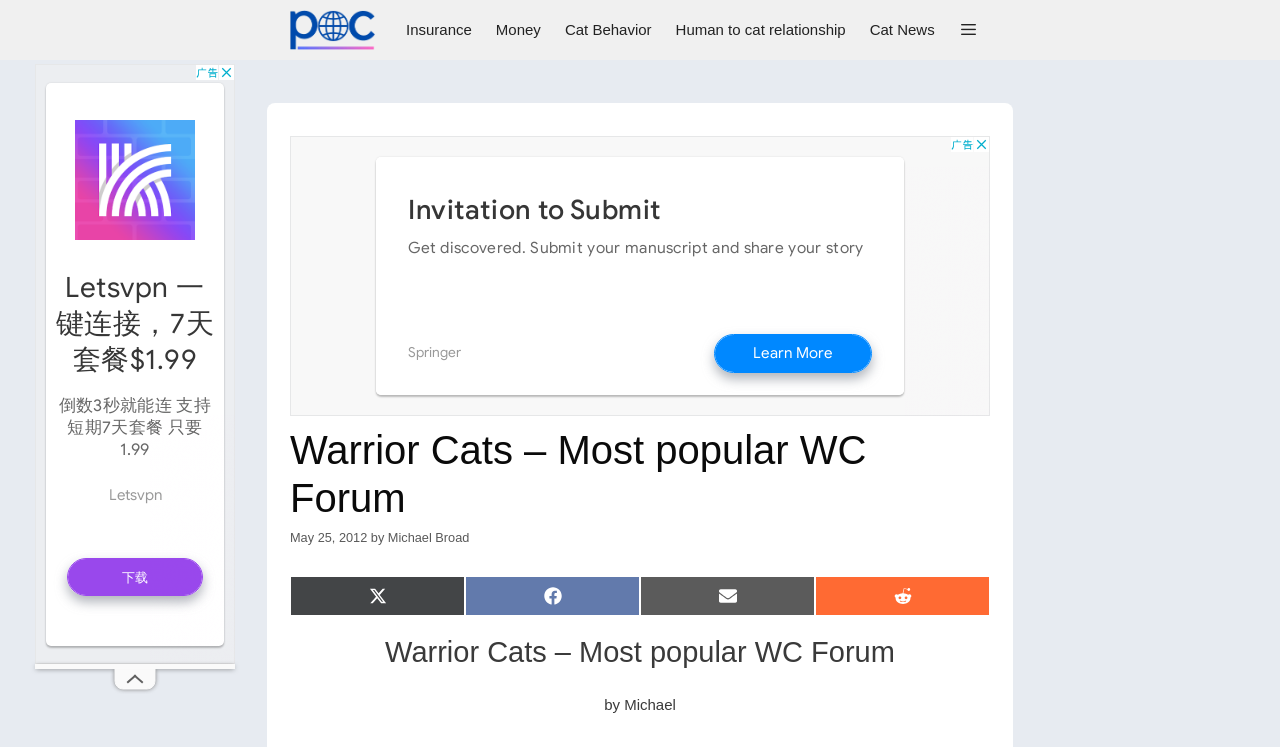Using the image as a reference, answer the following question in as much detail as possible:
What is the date of this forum post?

The date of this forum post is May 25, 2012, which can be seen in the time element in the heading section.